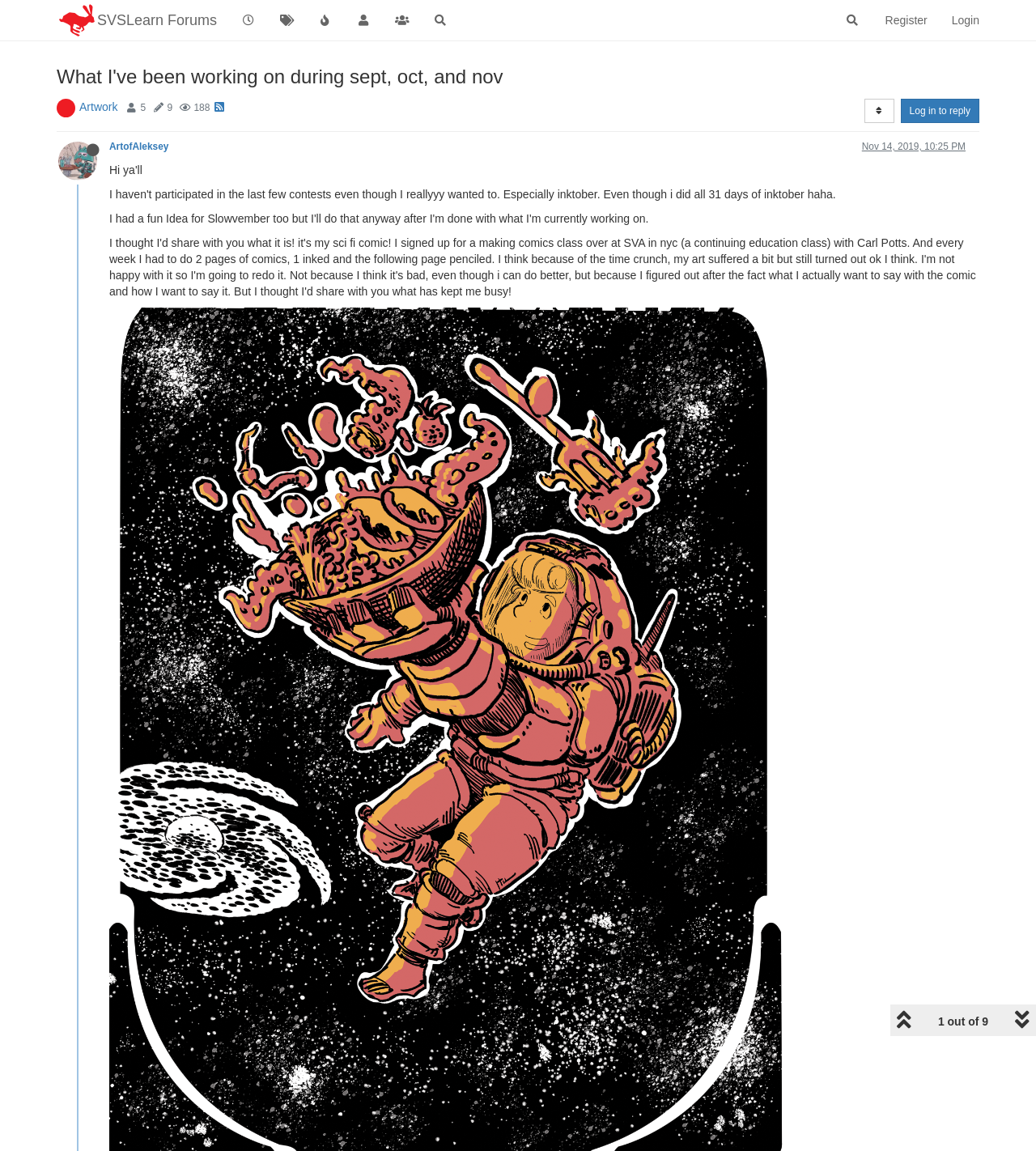Please find the bounding box coordinates of the element's region to be clicked to carry out this instruction: "View the artwork".

[0.077, 0.087, 0.114, 0.098]